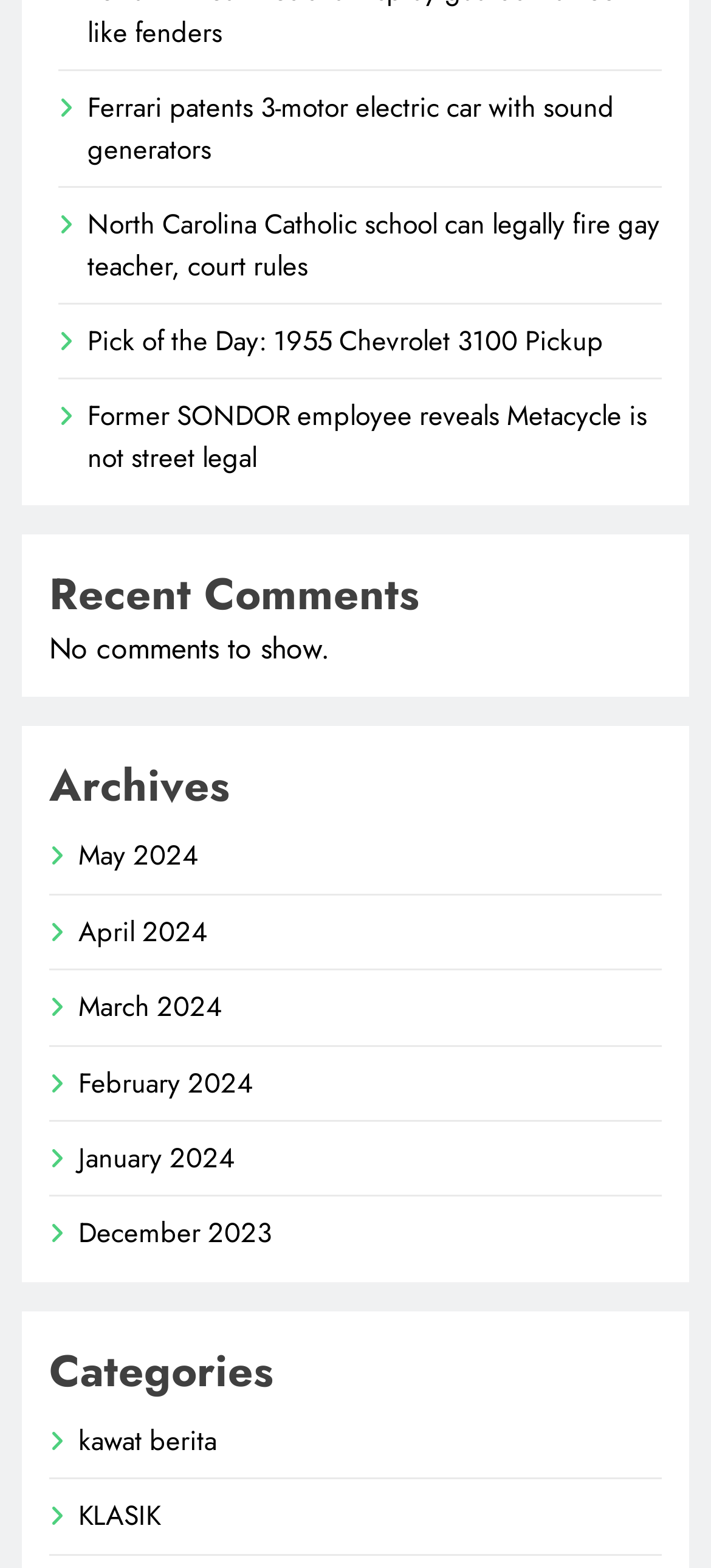Highlight the bounding box coordinates of the element that should be clicked to carry out the following instruction: "Browse archives for May 2024". The coordinates must be given as four float numbers ranging from 0 to 1, i.e., [left, top, right, bottom].

[0.11, 0.533, 0.279, 0.559]